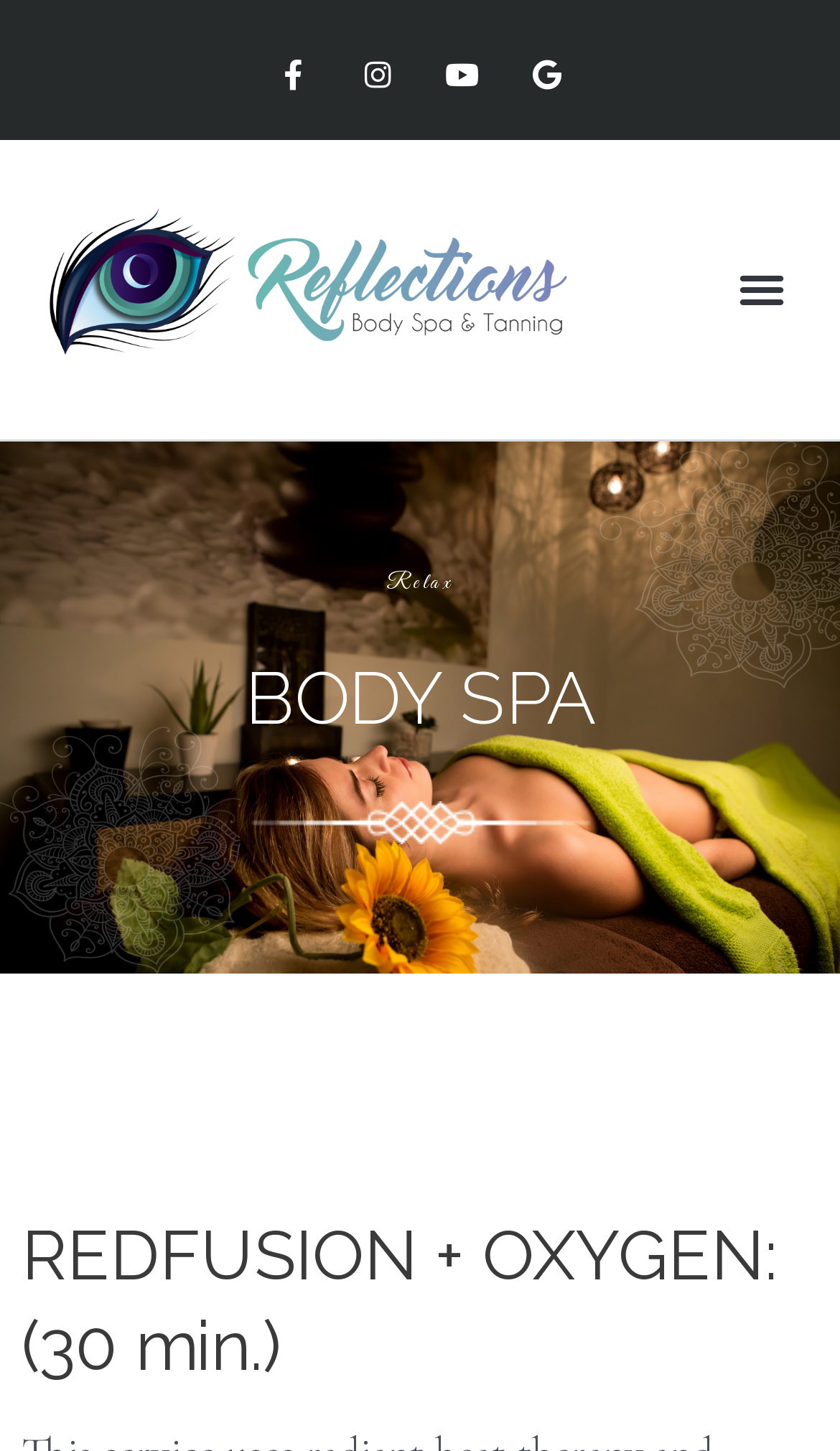Locate the bounding box of the UI element based on this description: "Accessibility Statement". Provide four float numbers between 0 and 1 as [left, top, right, bottom].

None